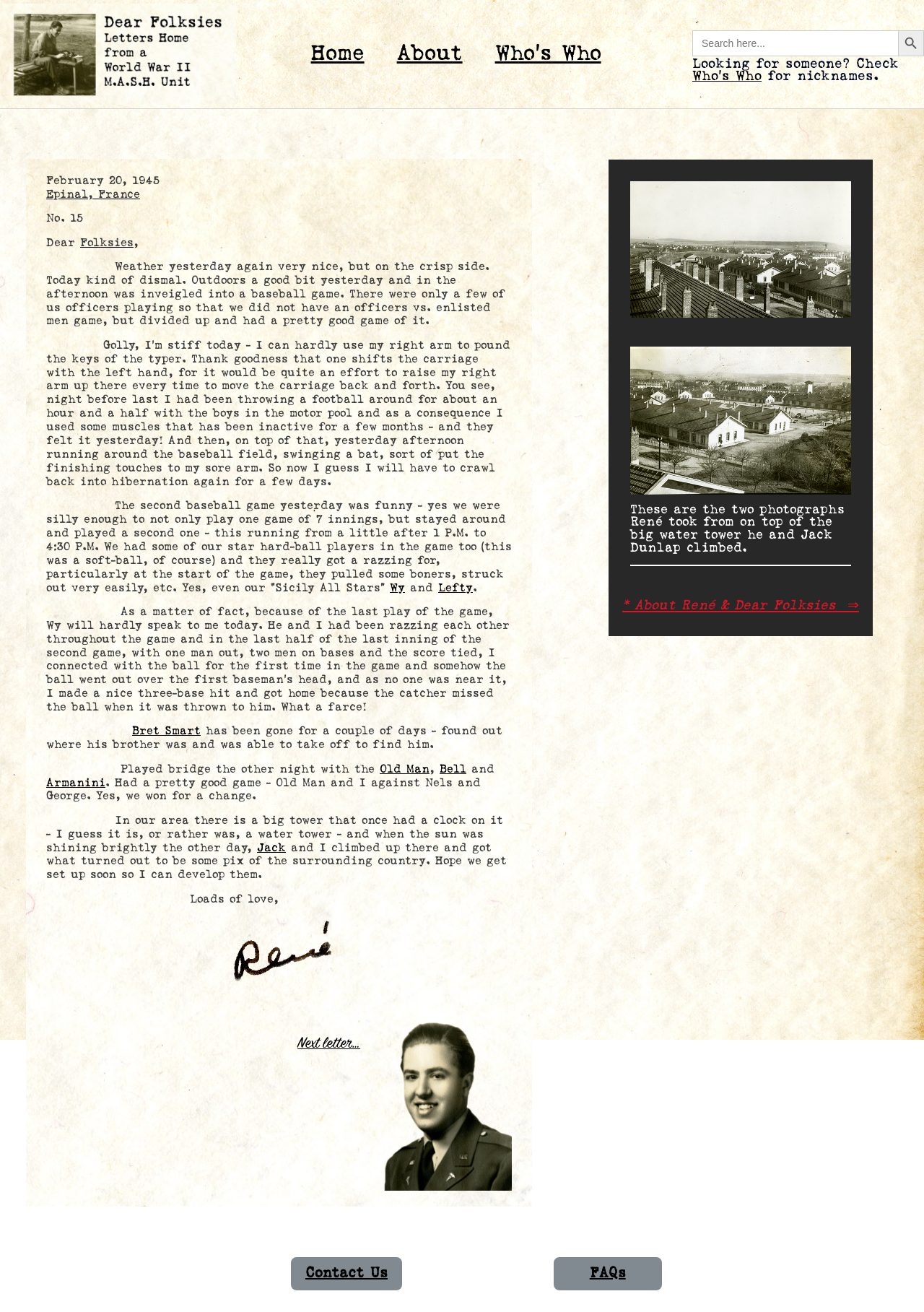Determine the bounding box coordinates for the element that should be clicked to follow this instruction: "Search for someone". The coordinates should be given as four float numbers between 0 and 1, in the format [left, top, right, bottom].

[0.749, 0.023, 1.0, 0.043]